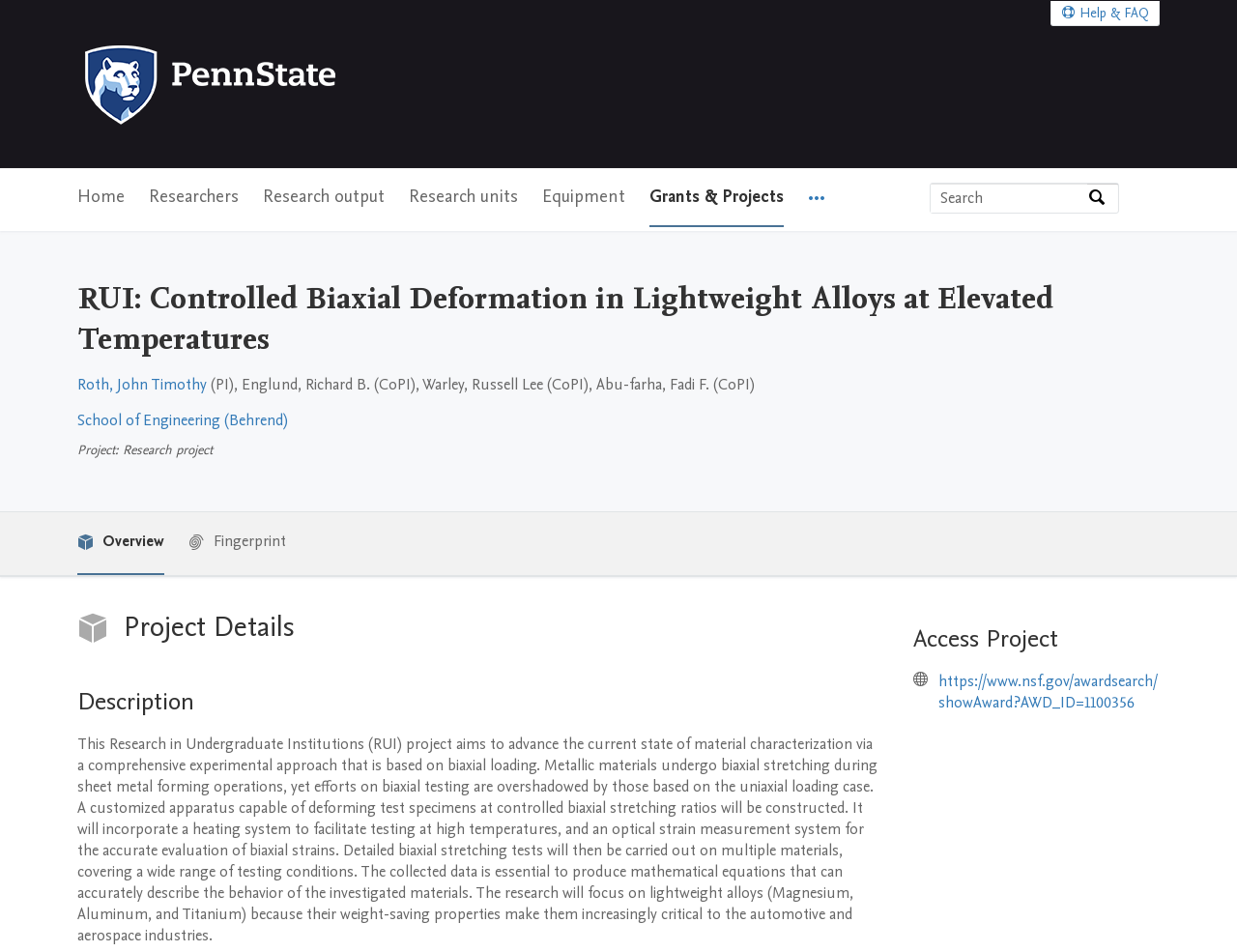Predict the bounding box of the UI element based on this description: "0More".

[0.653, 0.177, 0.667, 0.242]